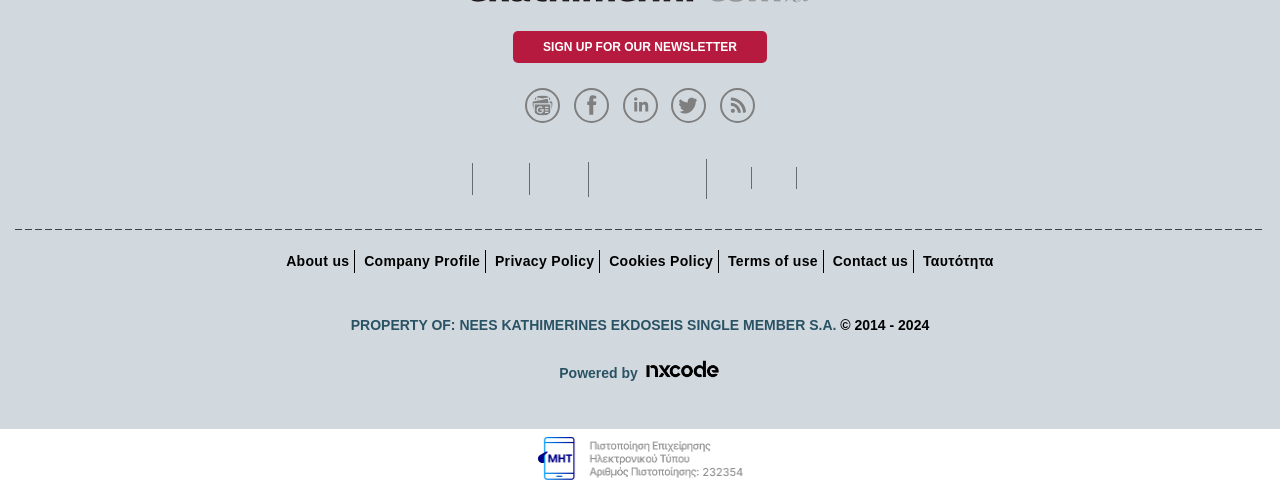Identify the bounding box coordinates of the region that needs to be clicked to carry out this instruction: "Sign up for the newsletter". Provide these coordinates as four float numbers ranging from 0 to 1, i.e., [left, top, right, bottom].

[0.401, 0.064, 0.599, 0.129]